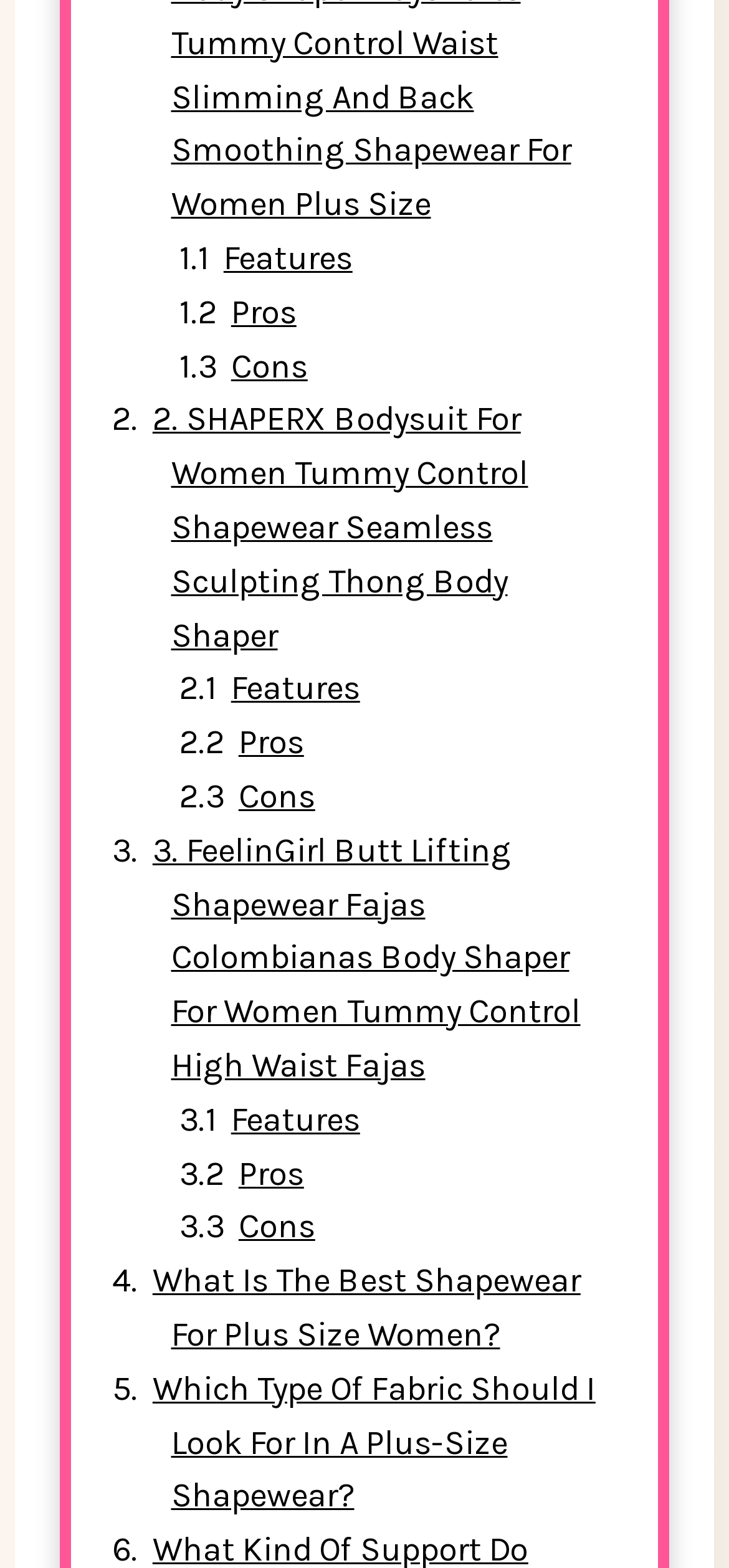How many shapewear products are listed on this page?
Please provide a comprehensive and detailed answer to the question.

There are three links on the page that describe specific shapewear products, including SHAPERX Bodysuit, FeelinGirl Butt Lifting Shapewear, and two others.